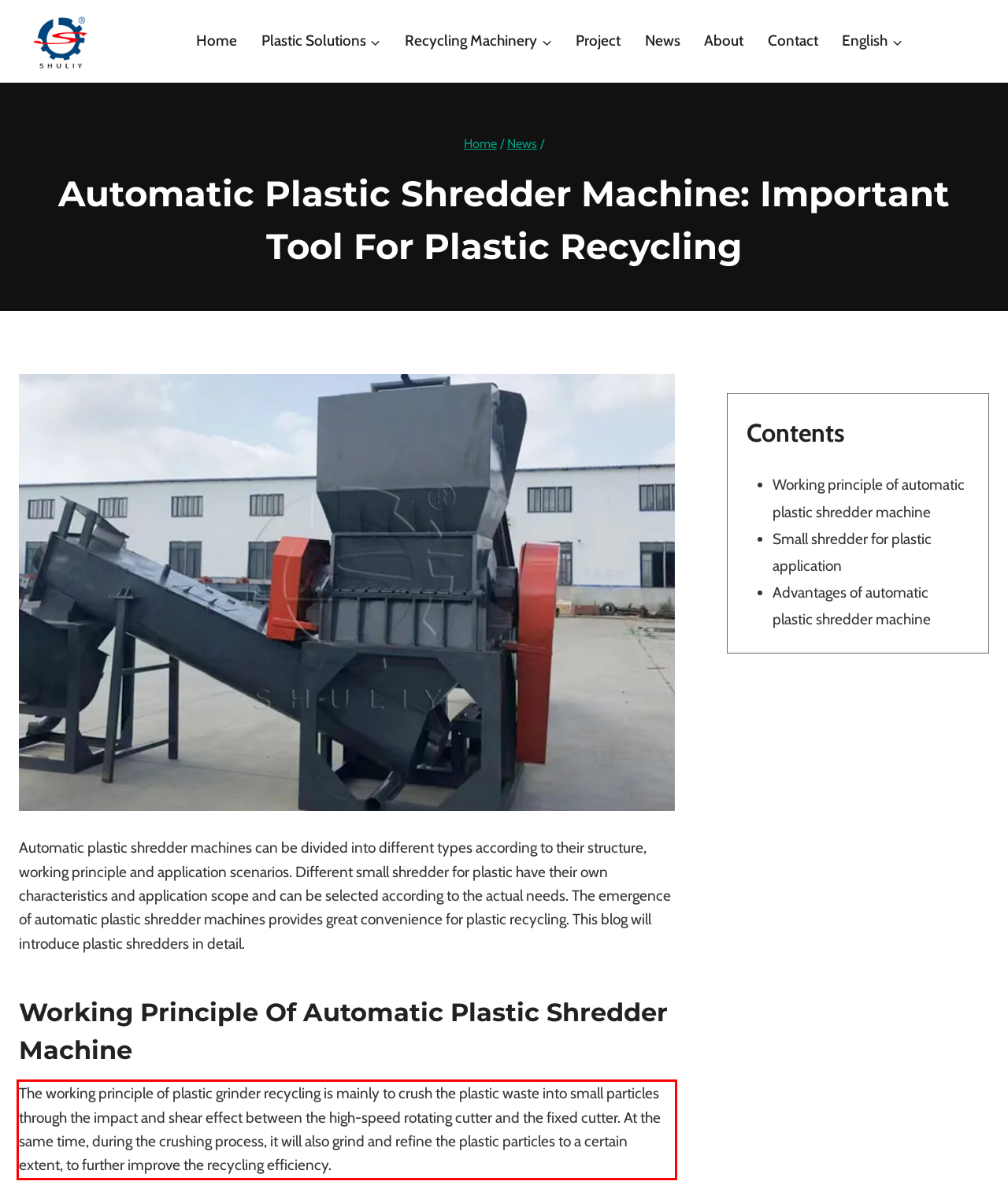Given a webpage screenshot, identify the text inside the red bounding box using OCR and extract it.

The working principle of plastic grinder recycling is mainly to crush the plastic waste into small particles through the impact and shear effect between the high-speed rotating cutter and the fixed cutter. At the same time, during the crushing process, it will also grind and refine the plastic particles to a certain extent, to further improve the recycling efficiency.